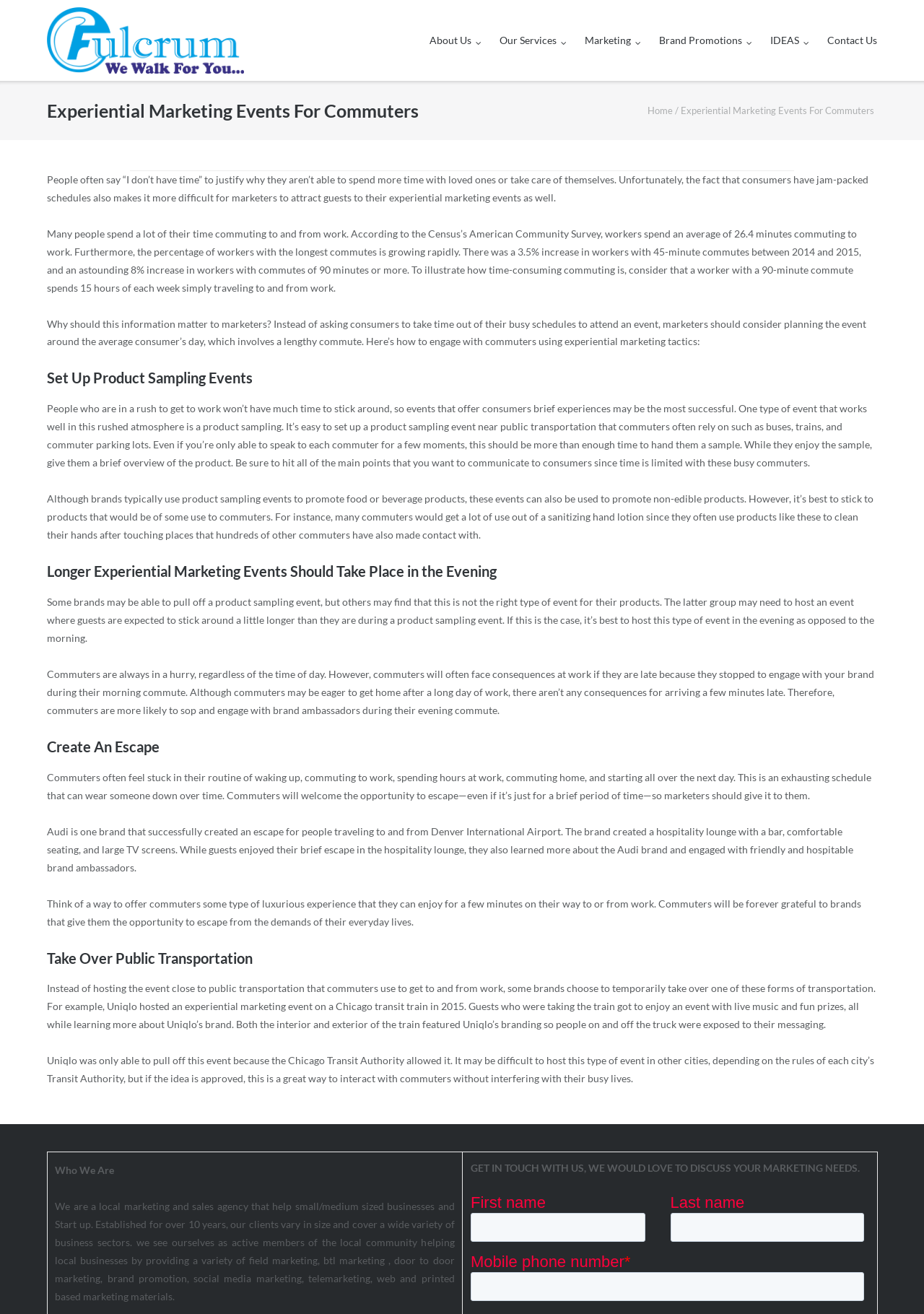What is the average time spent commuting to work?
Refer to the image and give a detailed answer to the question.

According to the Census's American Community Survey mentioned on the webpage, workers spend an average of 26.4 minutes commuting to work.